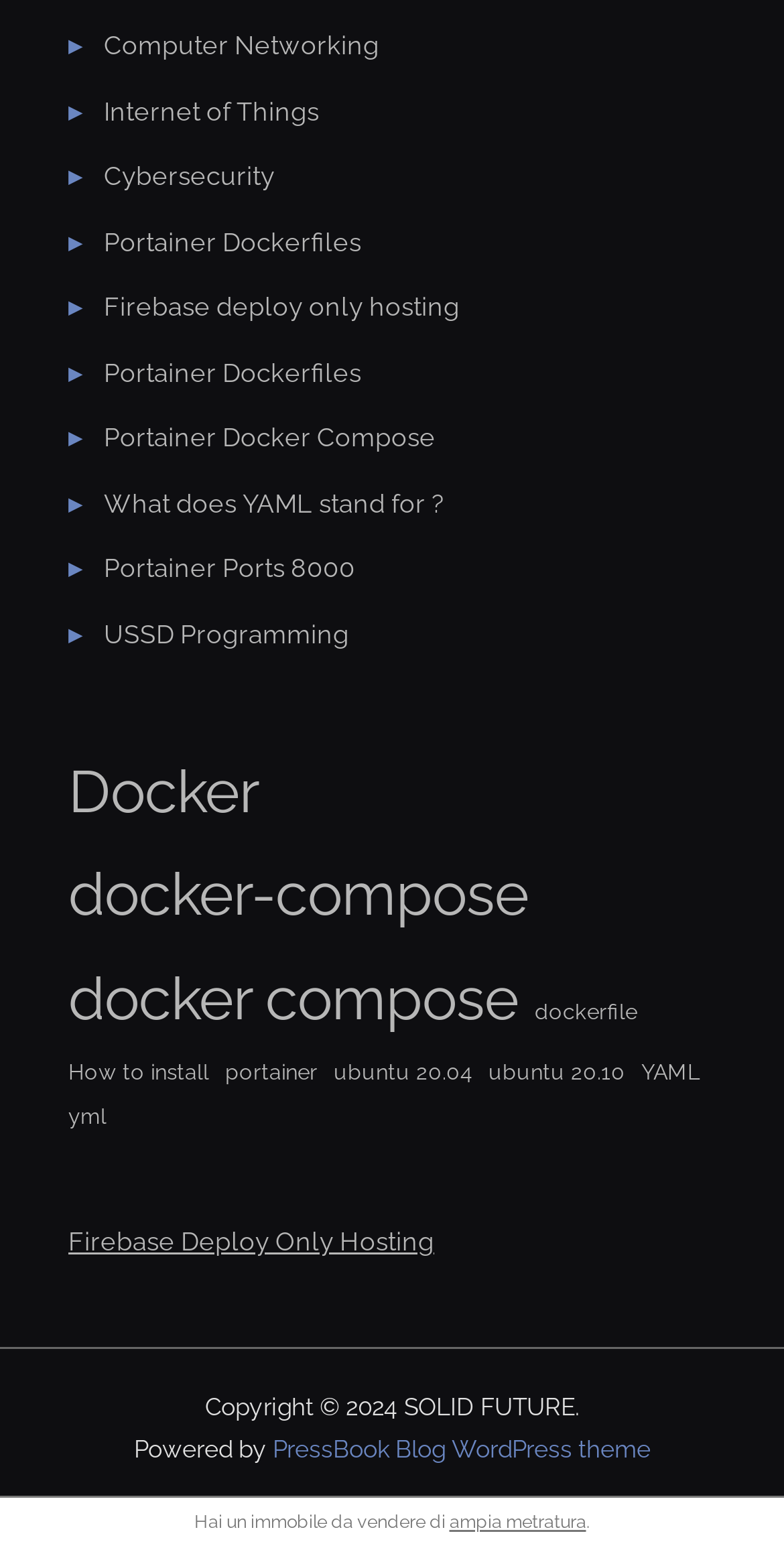Please answer the following question using a single word or phrase: How many links are there in the webpage?

21